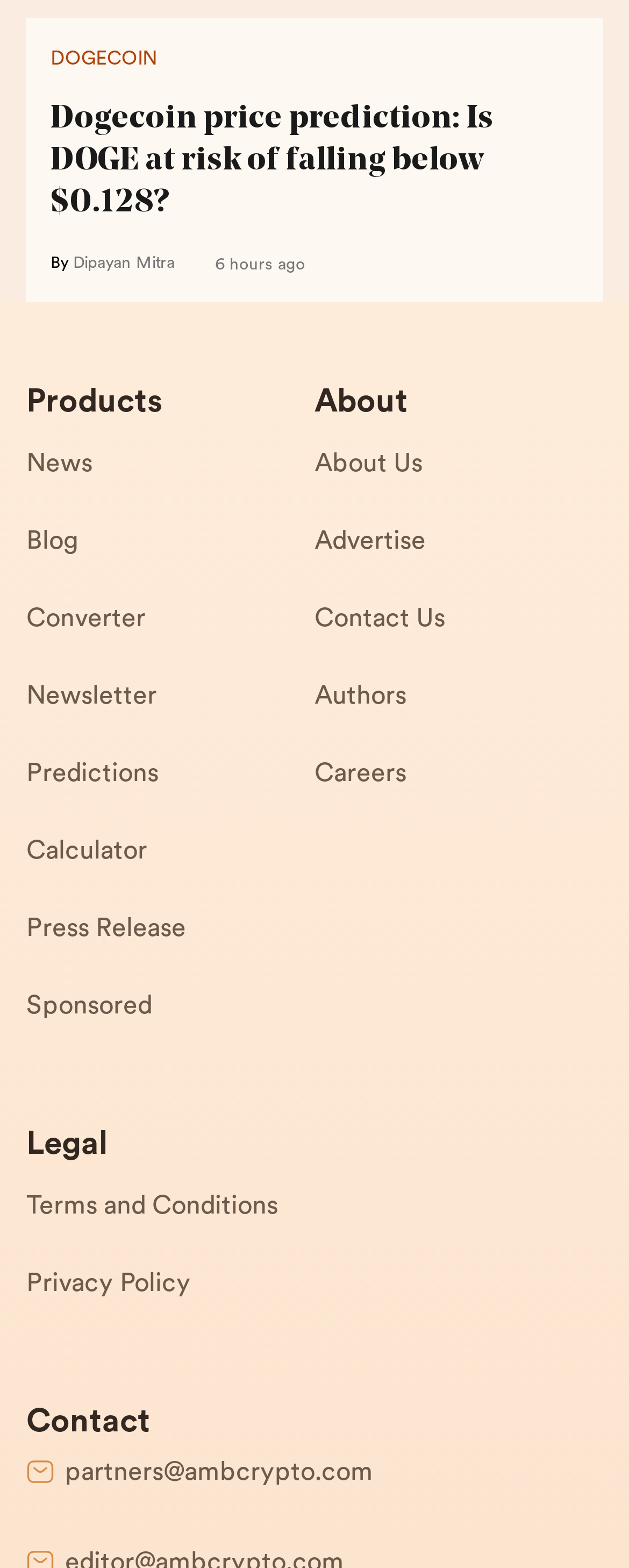Specify the bounding box coordinates for the region that must be clicked to perform the given instruction: "Learn more about About Us".

[0.5, 0.281, 0.958, 0.33]